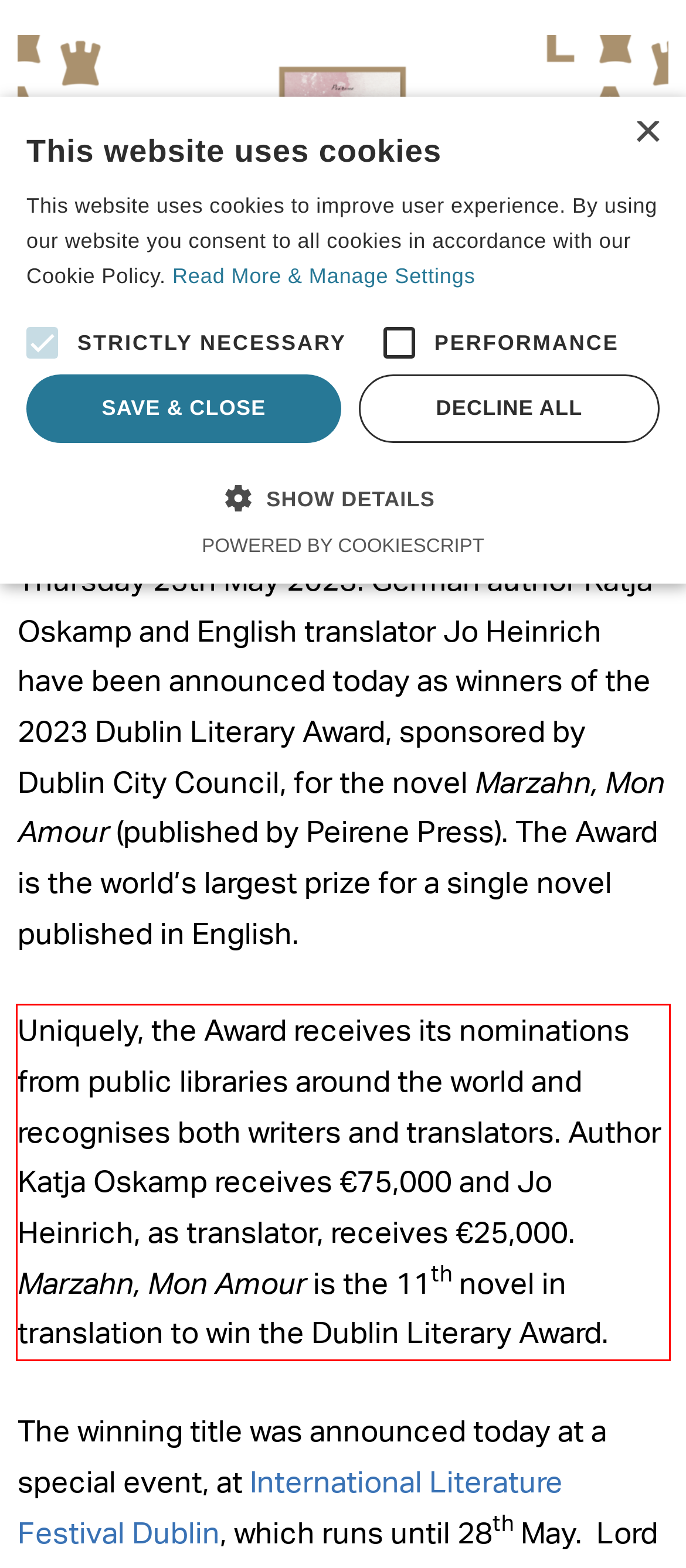Given a screenshot of a webpage containing a red bounding box, perform OCR on the text within this red bounding box and provide the text content.

Uniquely, the Award receives its nominations from public libraries around the world and recognises both writers and translators. Author Katja Oskamp receives €75,000 and Jo Heinrich, as translator, receives €25,000. Marzahn, Mon Amour is the 11th novel in translation to win the Dublin Literary Award.